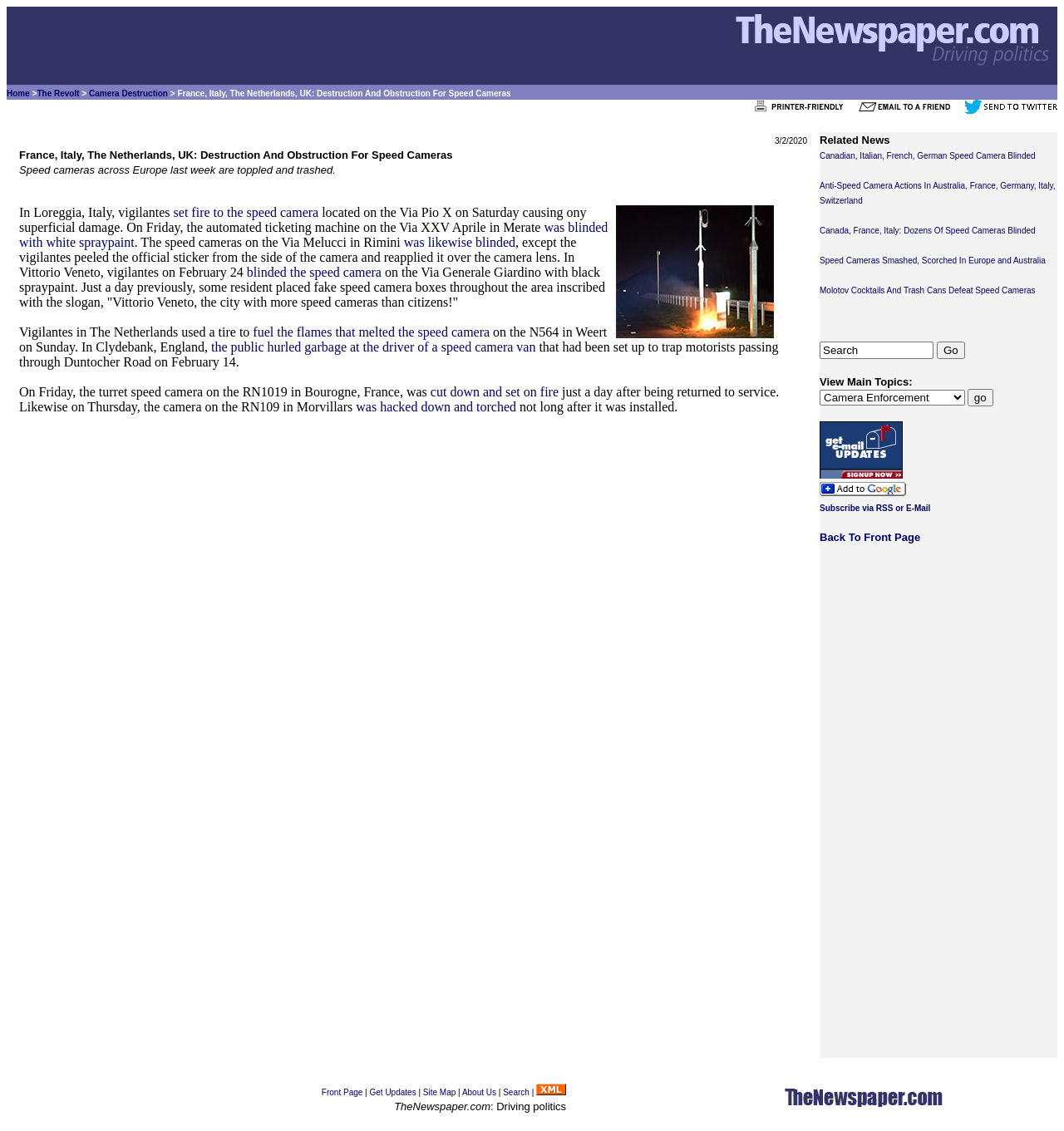Please give a concise answer to this question using a single word or phrase: 
What is the date of the article?

3/2/2020